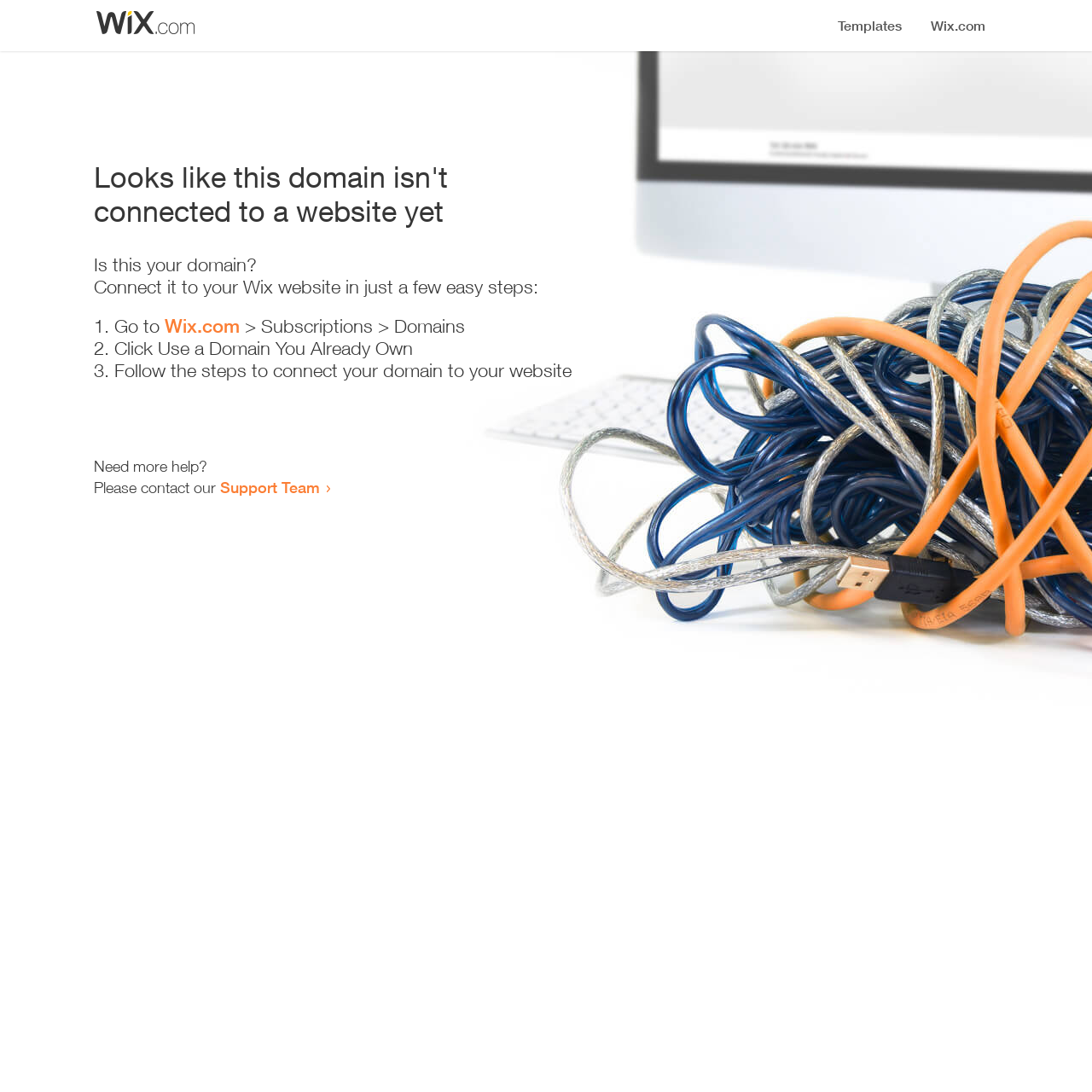Write an extensive caption that covers every aspect of the webpage.

The webpage appears to be an error page, indicating that a domain is not connected to a website yet. At the top, there is a small image, likely a logo or icon. Below the image, a prominent heading reads "Looks like this domain isn't connected to a website yet". 

Underneath the heading, a series of instructions are provided to connect the domain to a Wix website. The instructions are divided into three steps, each marked with a numbered list marker (1., 2., and 3.). The first step involves going to Wix.com, specifically the Subscriptions > Domains section. The second step is to click "Use a Domain You Already Own", and the third step is to follow the instructions to connect the domain to the website.

At the bottom of the page, there is a section offering additional help, with a message "Need more help?" followed by an invitation to contact the Support Team via a link.